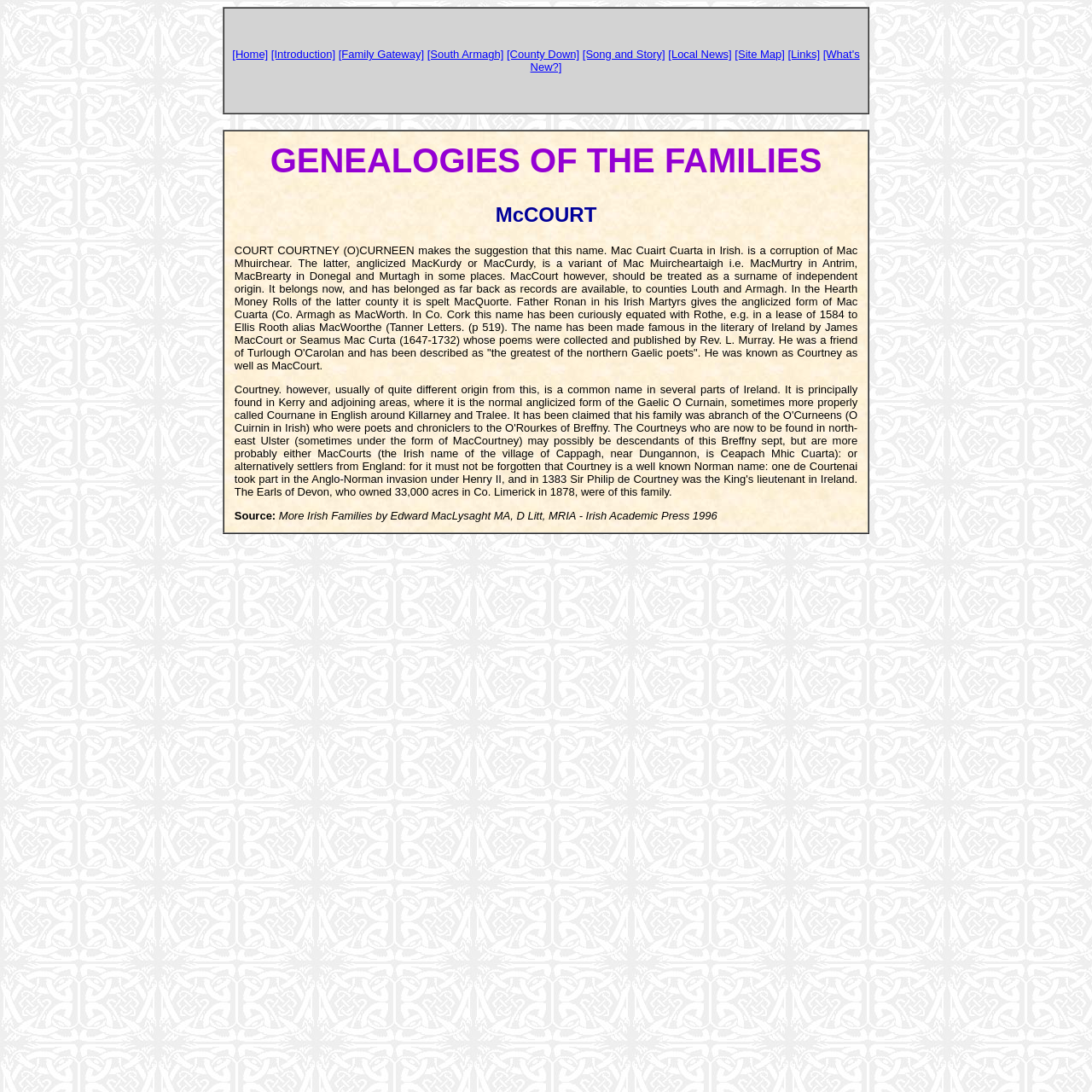Pinpoint the bounding box coordinates of the area that must be clicked to complete this instruction: "Explore the Song and Story section".

[0.533, 0.044, 0.609, 0.056]